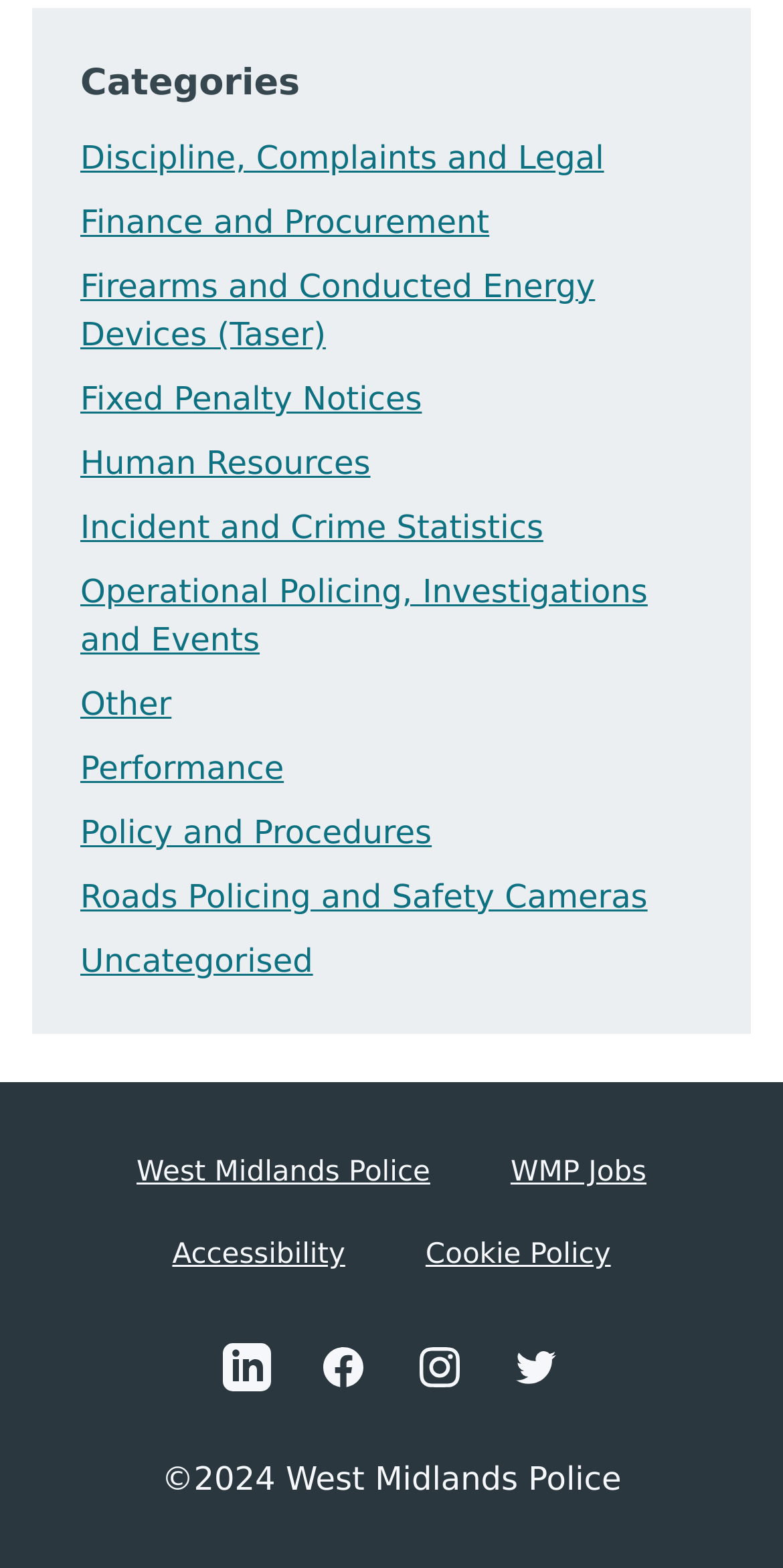Provide the bounding box coordinates of the HTML element described by the text: "Human Resources".

[0.103, 0.283, 0.473, 0.307]